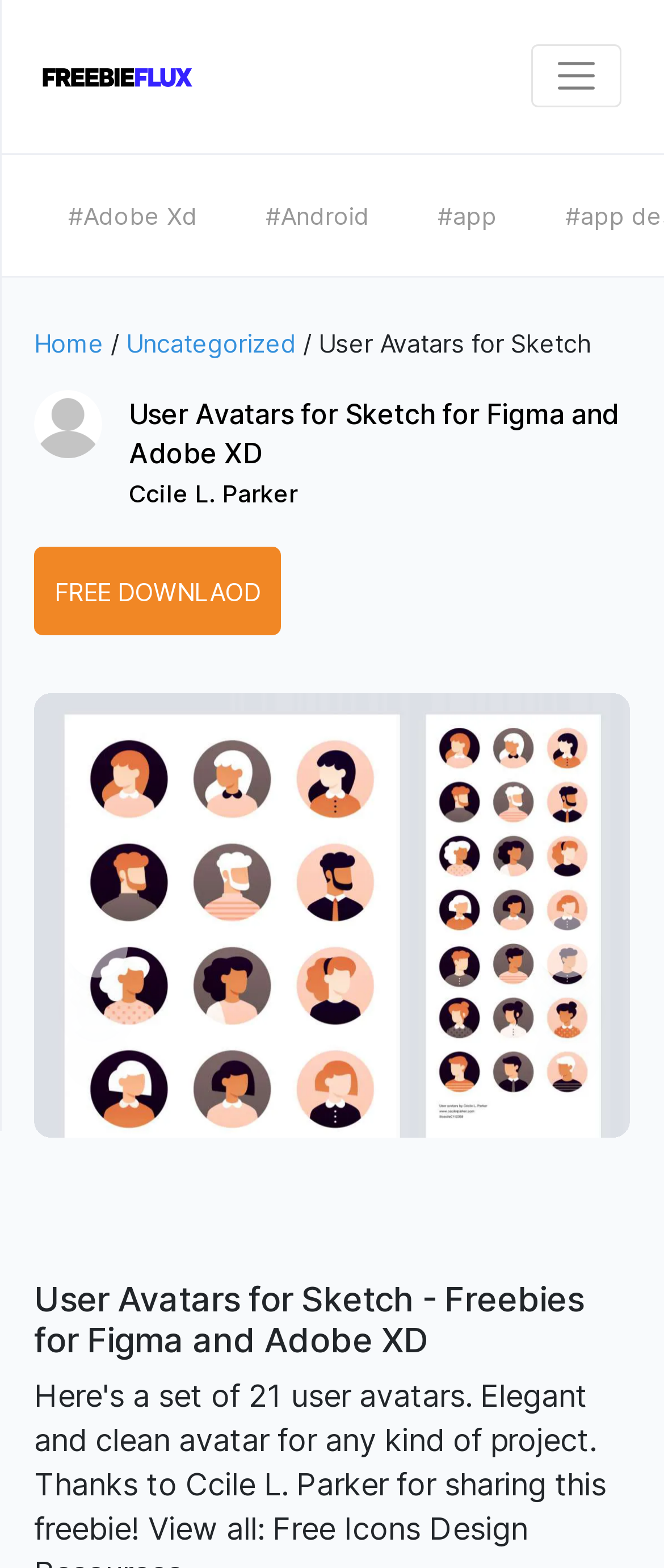Using the element description Uncategorized, predict the bounding box coordinates for the UI element. Provide the coordinates in (top-left x, top-left y, bottom-right x, bottom-right y) format with values ranging from 0 to 1.

[0.19, 0.21, 0.446, 0.228]